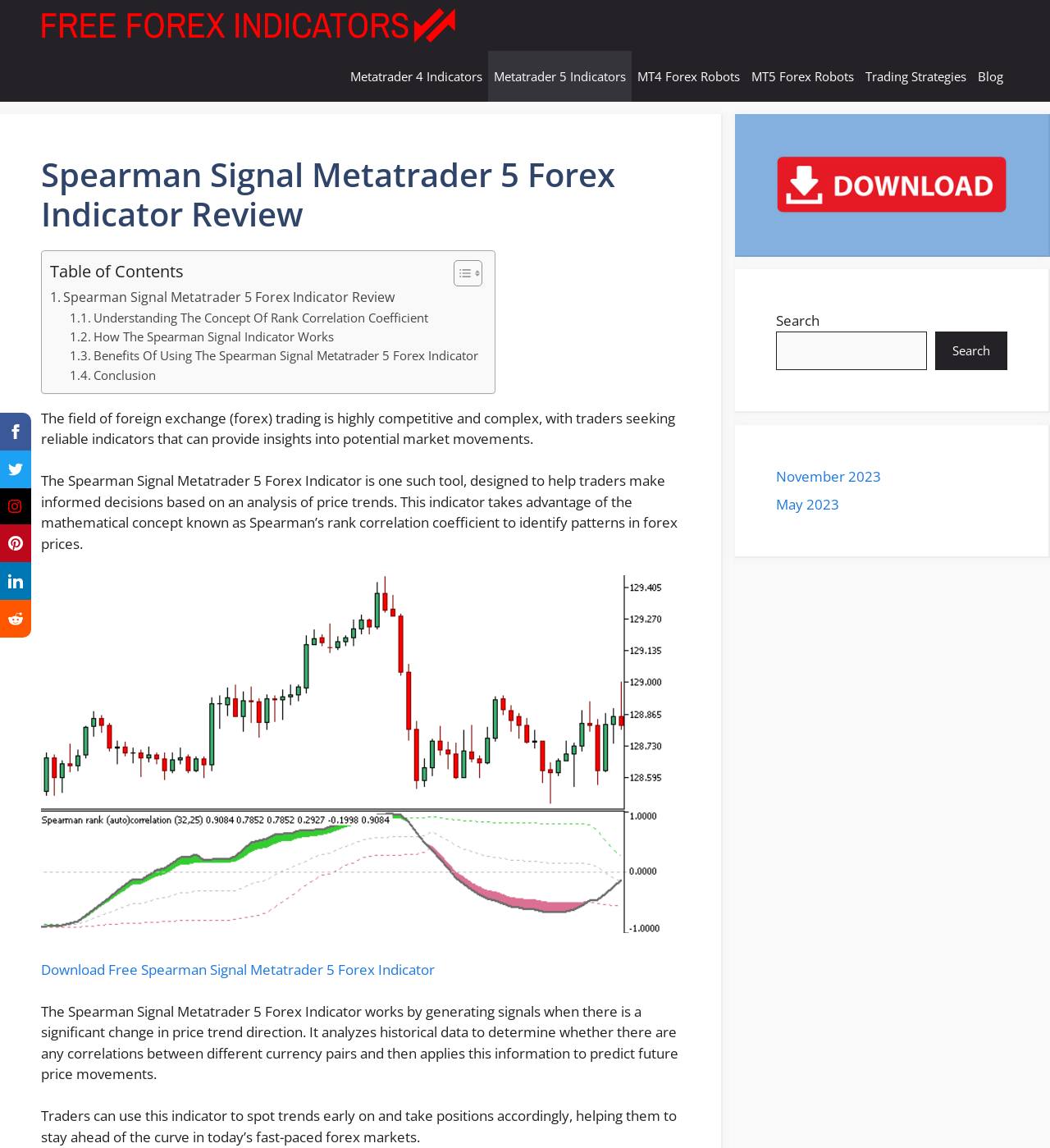Find and specify the bounding box coordinates that correspond to the clickable region for the instruction: "View the 'Metatrader 5 Indicators' page".

[0.465, 0.044, 0.602, 0.089]